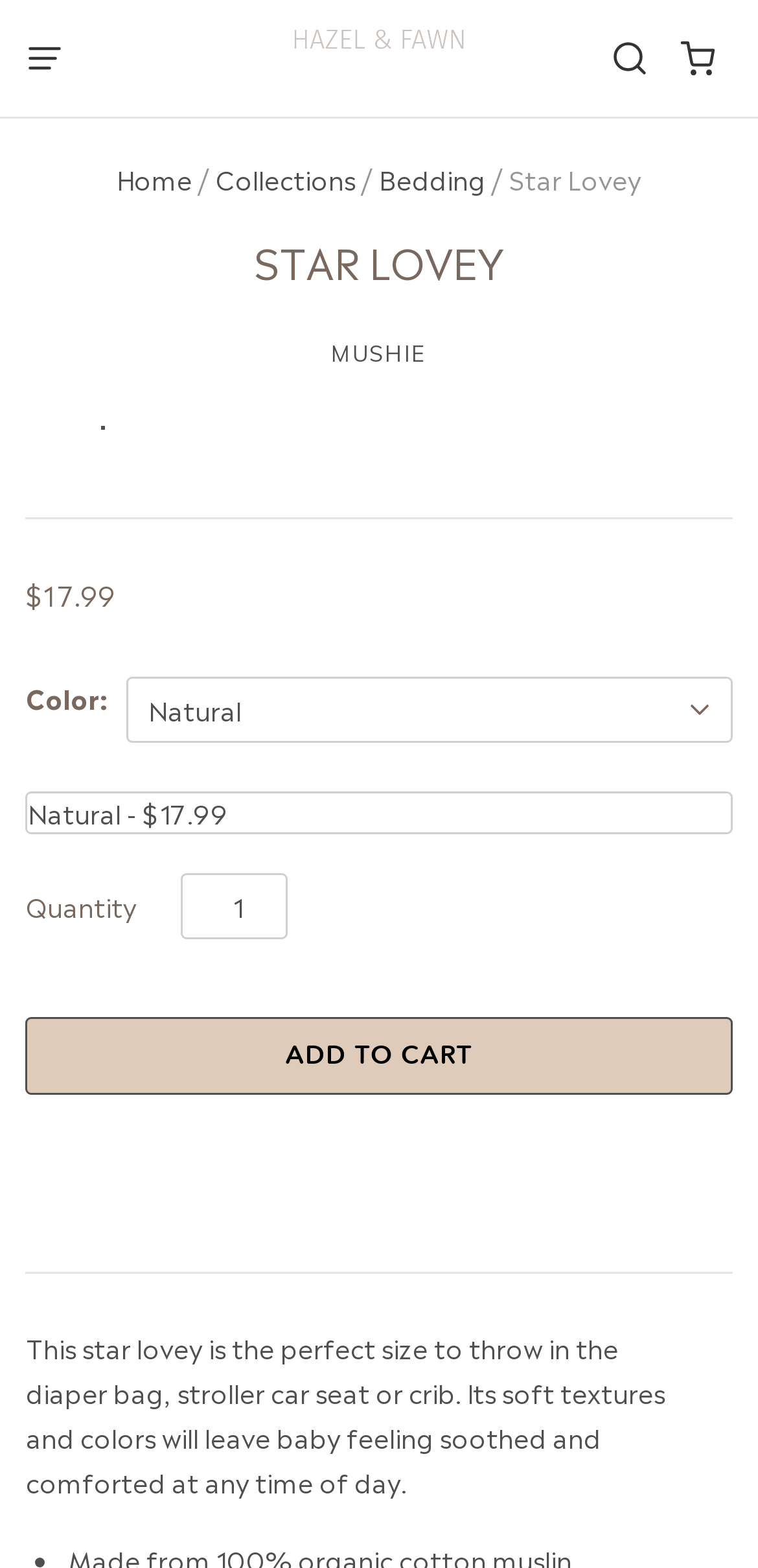Elaborate on the information and visuals displayed on the webpage.

This webpage is about a product called "Mushie Star Lovey" in the color "Hazel & Fawn". At the top left, there is a button with an image, and next to it, there is a table layout with a link to "Hazel & Fawn" which has an image. Below this, there is an image of "Hazel & Fawn" on the left, and two links with images on the right.

The top navigation menu has links to "Home", "Collections", "Bedding", and "Star Lovey". Below this, there is a heading "STAR LOVEY" that spans the entire width of the page. Underneath, there is a link to "MUSHIE" and a price of "$17.99" on the left, and a dropdown menu for selecting a color on the right.

Further down, there is a section for product options with a dropdown menu and a quantity textbox. Below this, there is an "Add to cart" button that spans the entire width of the page. Next to the button, there is a link to another page.

At the bottom of the page, there is a paragraph of text that describes the product, stating that it is the perfect size to throw in a diaper bag, stroller, or car seat, and that its soft textures and colors will soothe and comfort a baby.